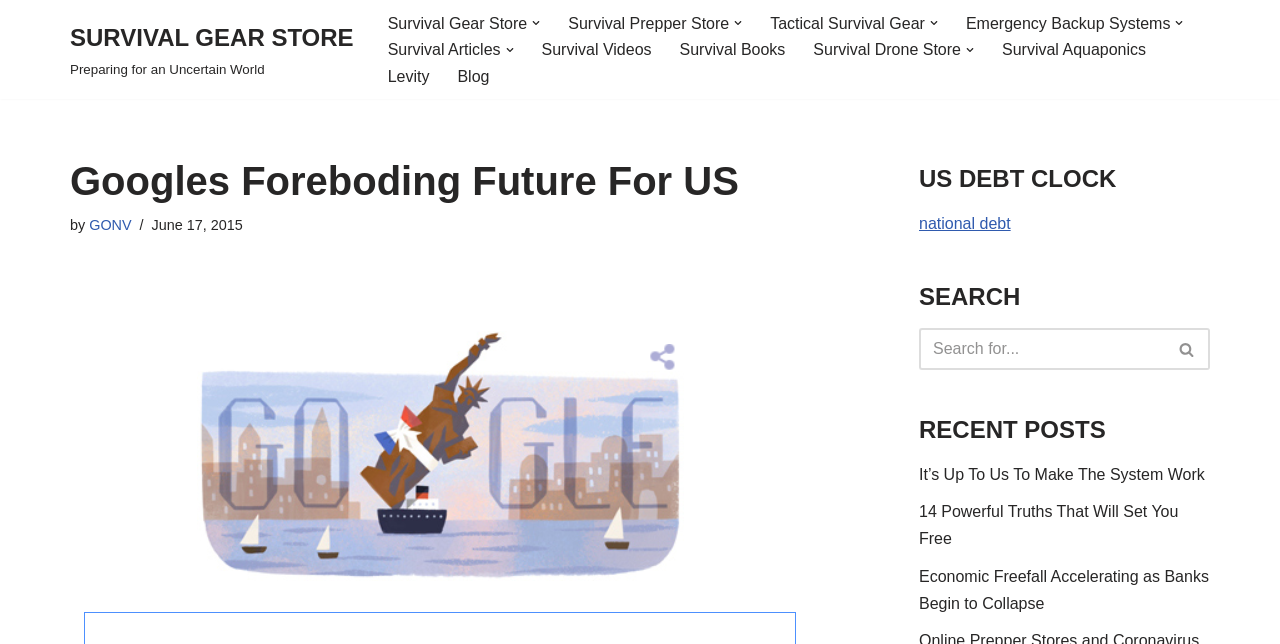Pinpoint the bounding box coordinates of the element to be clicked to execute the instruction: "Click on the 'Screen Protector problems OM-1' link".

None